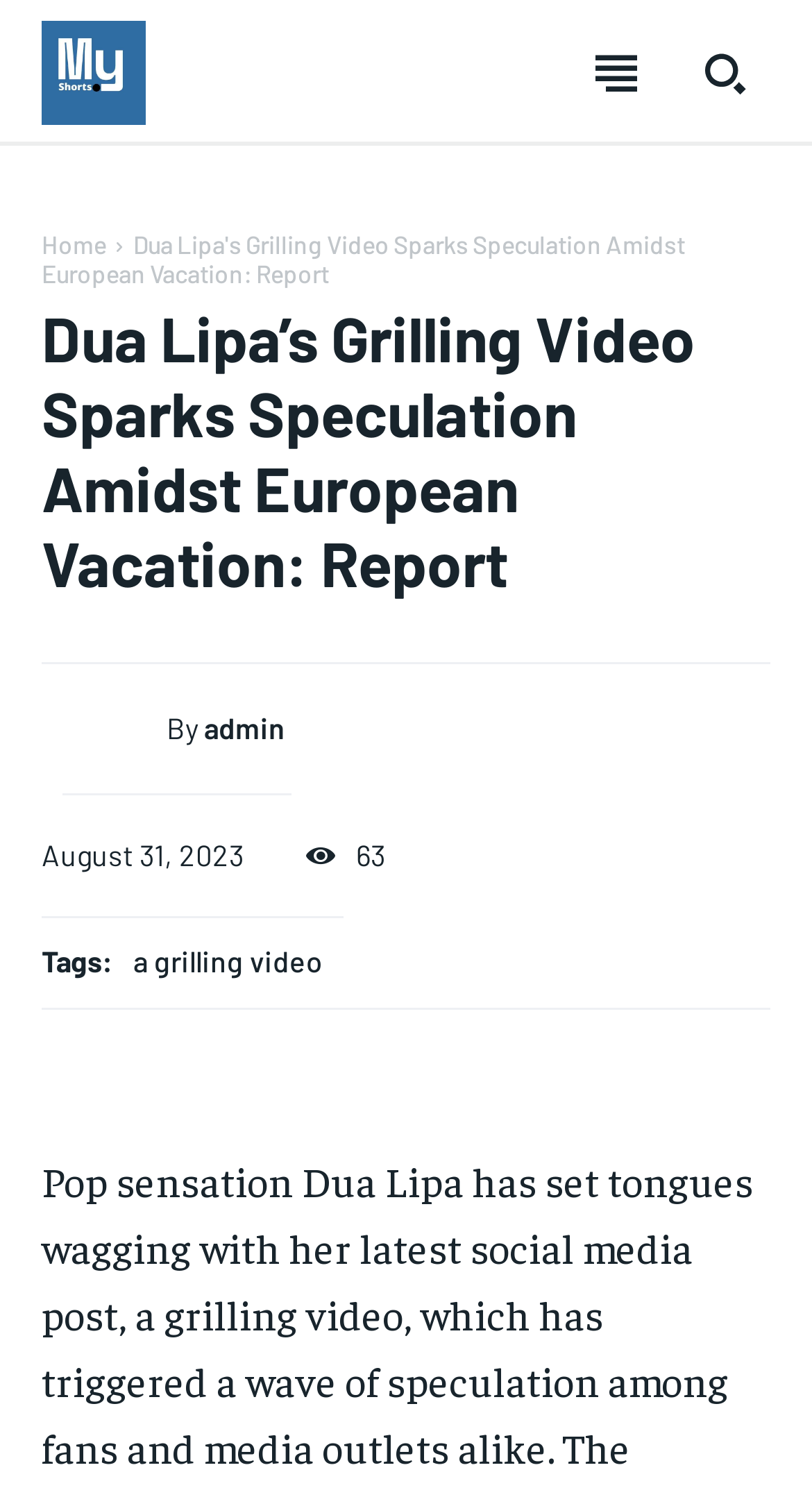Bounding box coordinates are specified in the format (top-left x, top-left y, bottom-right x, bottom-right y). All values are floating point numbers bounded between 0 and 1. Please provide the bounding box coordinate of the region this sentence describes: VIRAL SHORTS

[0.555, 0.406, 0.869, 0.448]